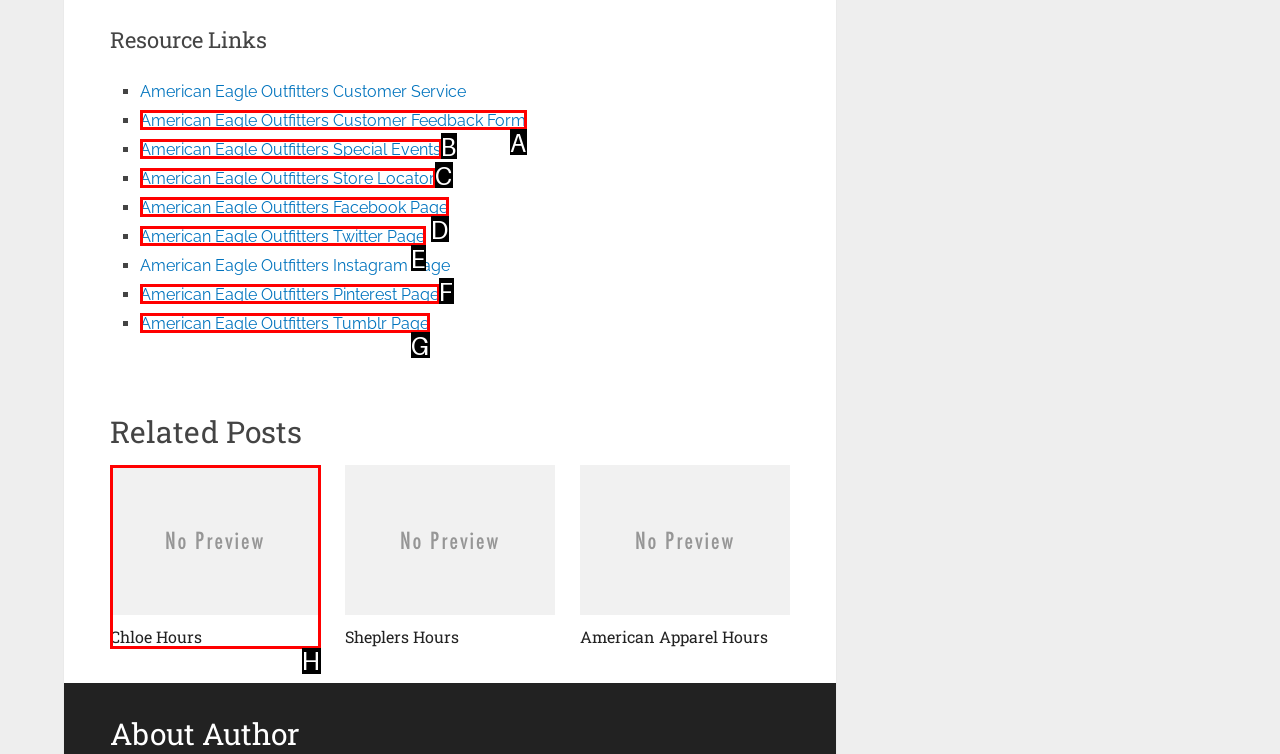Find the option that fits the given description: Chloe Hours
Answer with the letter representing the correct choice directly.

H